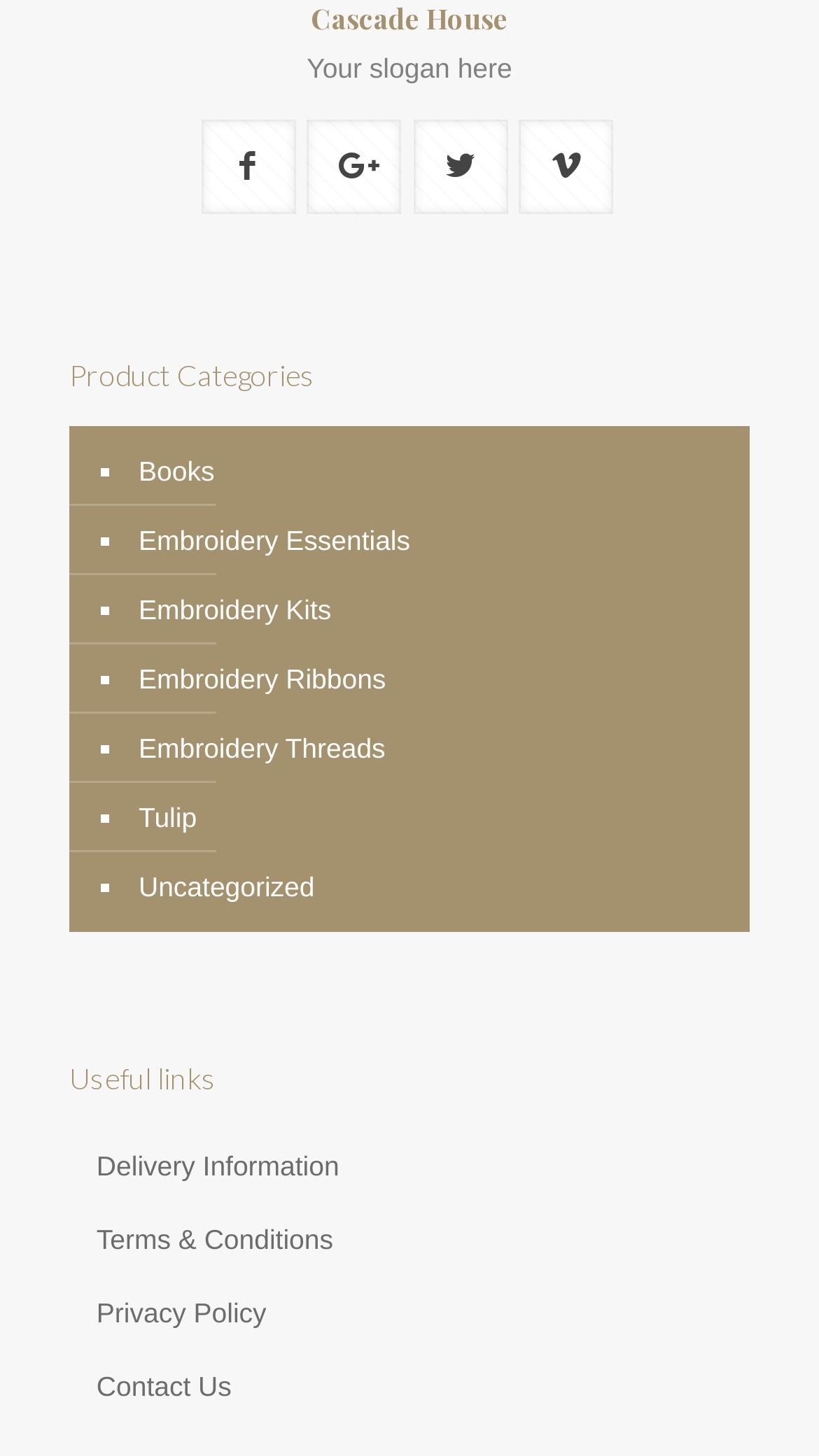Please locate the bounding box coordinates of the element that should be clicked to complete the given instruction: "View Delivery Information".

[0.118, 0.791, 0.414, 0.812]